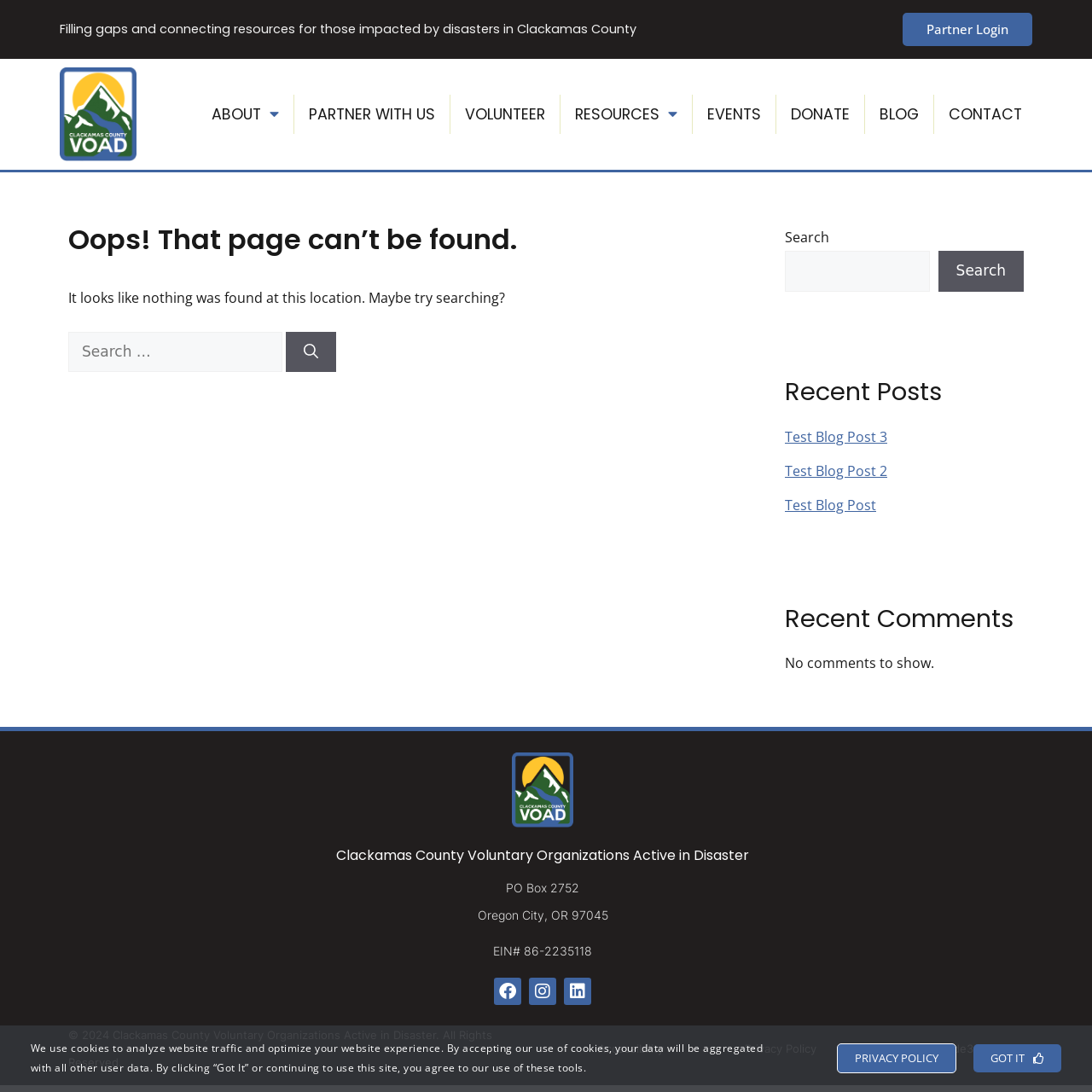Determine the bounding box coordinates of the clickable element to achieve the following action: 'Visit the about page'. Provide the coordinates as four float values between 0 and 1, formatted as [left, top, right, bottom].

[0.184, 0.087, 0.265, 0.123]